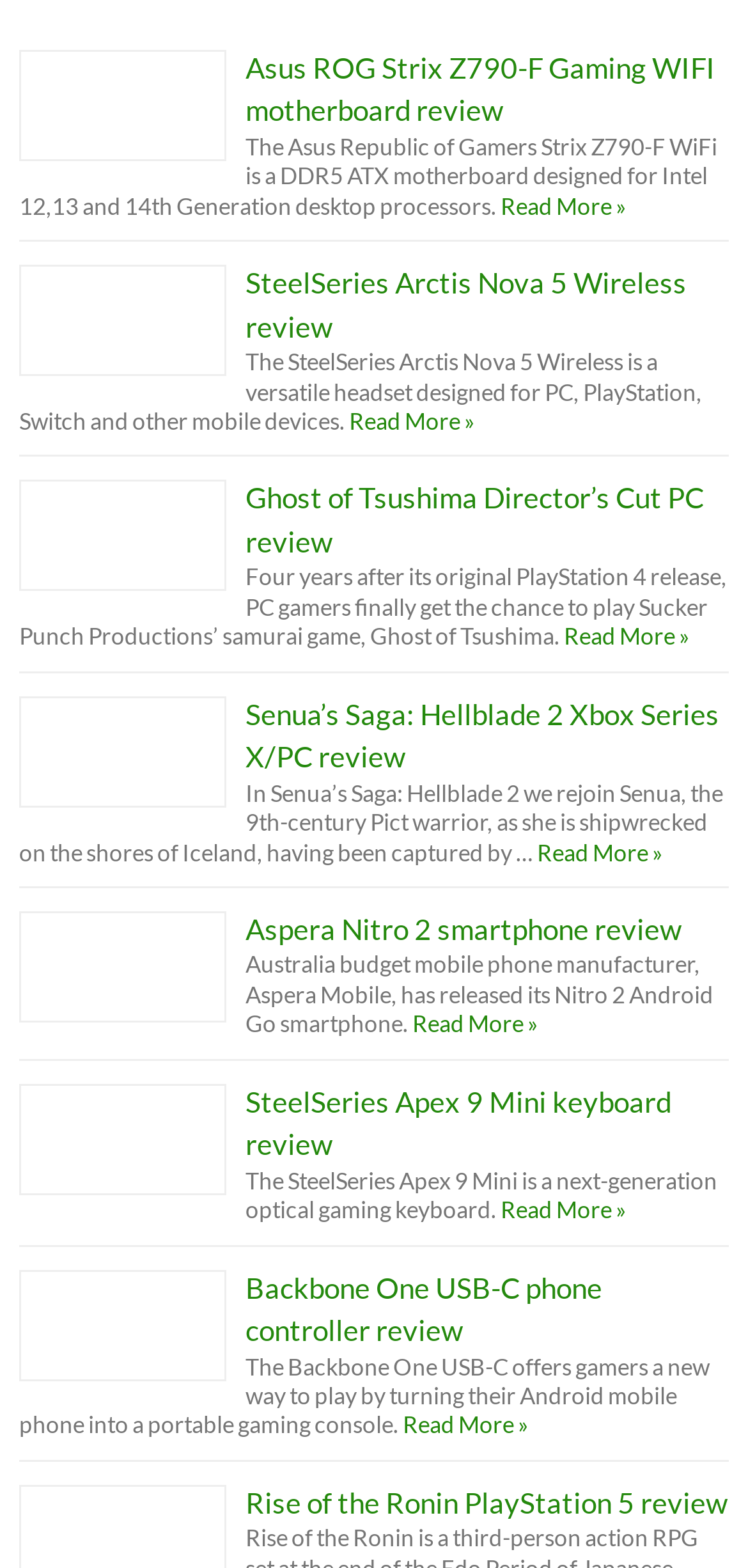Determine the bounding box coordinates for the clickable element to execute this instruction: "Read the review of Aspera Nitro 2 smartphone". Provide the coordinates as four float numbers between 0 and 1, i.e., [left, top, right, bottom].

[0.546, 0.644, 0.721, 0.662]